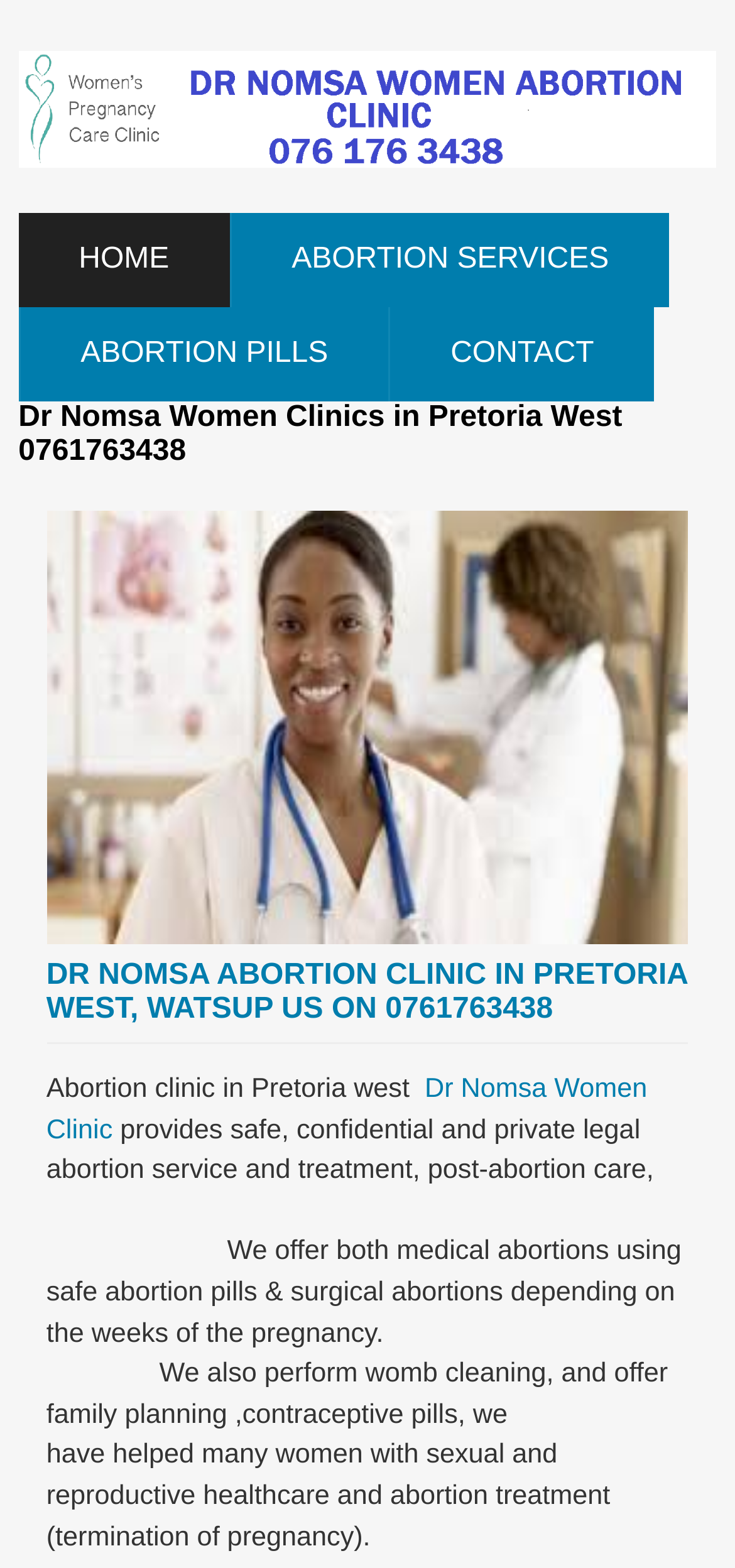What types of abortion procedures are available?
Please provide a detailed and comprehensive answer to the question.

The types of abortion procedures available can be found in the StaticText element with a long description. The text mentions that the clinic offers both medical abortions using safe abortion pills and surgical abortions depending on the weeks of the pregnancy.